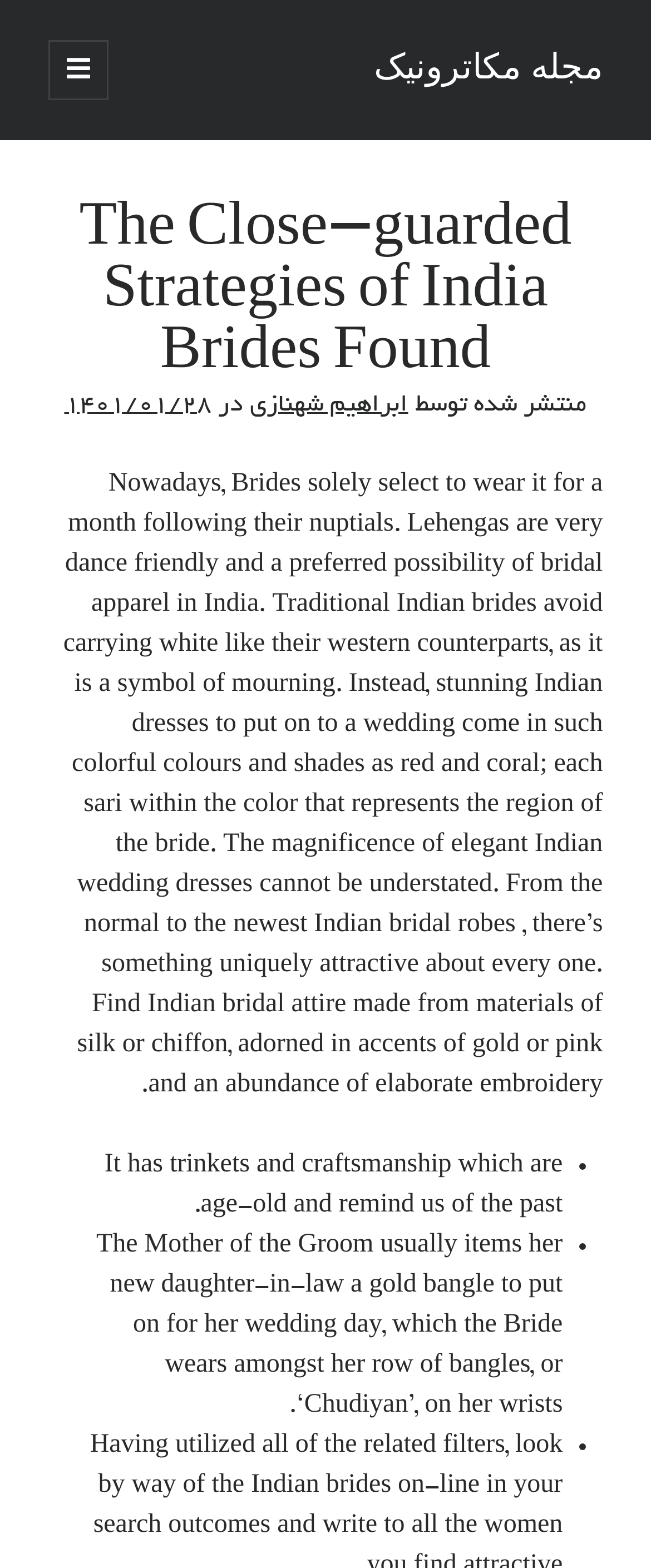Specify the bounding box coordinates of the element's region that should be clicked to achieve the following instruction: "check the date of the article". The bounding box coordinates consist of four float numbers between 0 and 1, in the format [left, top, right, bottom].

[0.749, 0.4, 0.923, 0.413]